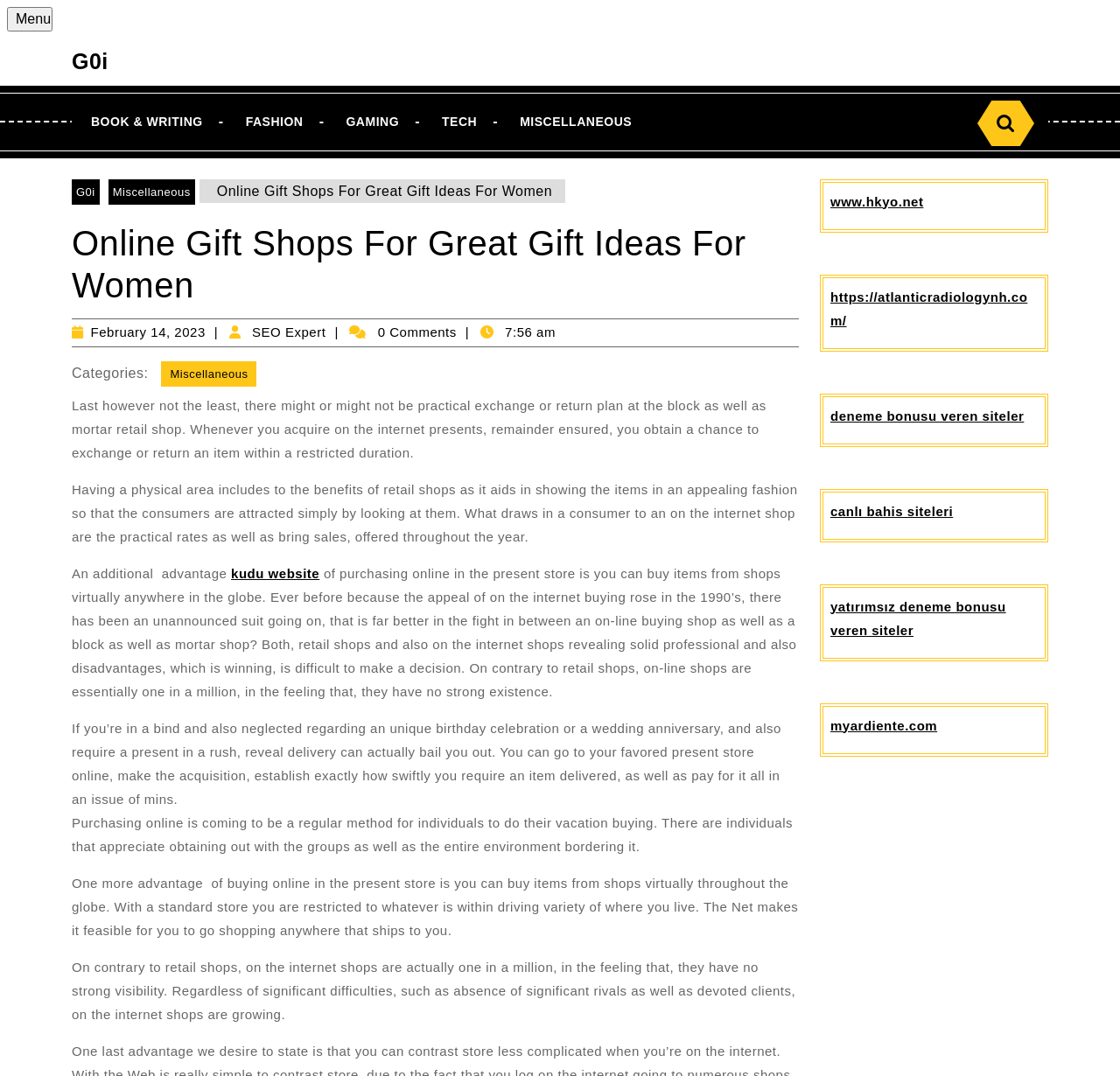Look at the image and give a detailed response to the following question: What is the purpose of the search box?

The search box is located at the top of the webpage, accompanied by a 'Search for:' label and a 'Search' button. This suggests that the search box is intended for users to search for specific gifts or products within the website.